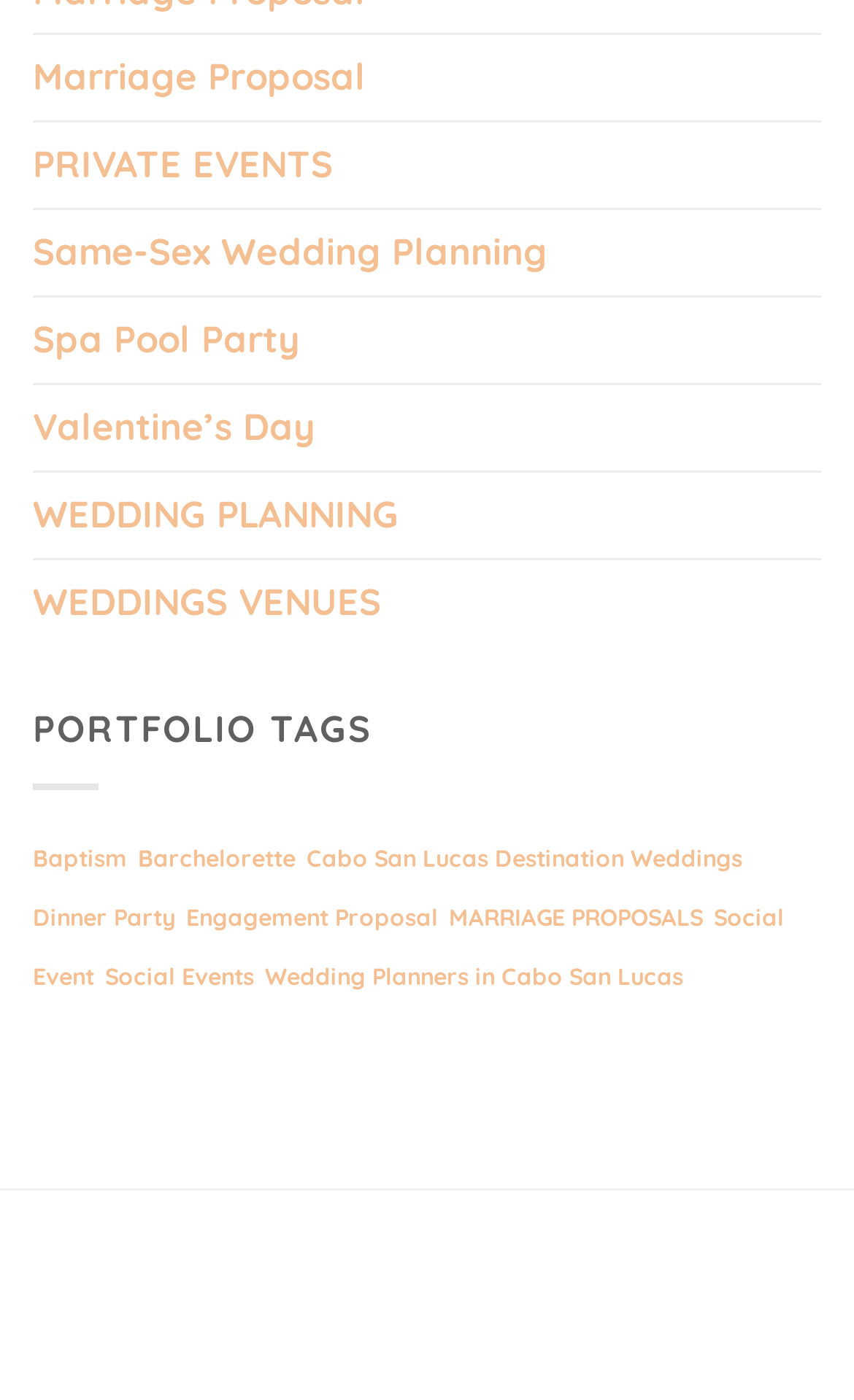Answer this question in one word or a short phrase: How many links are on the webpage?

13